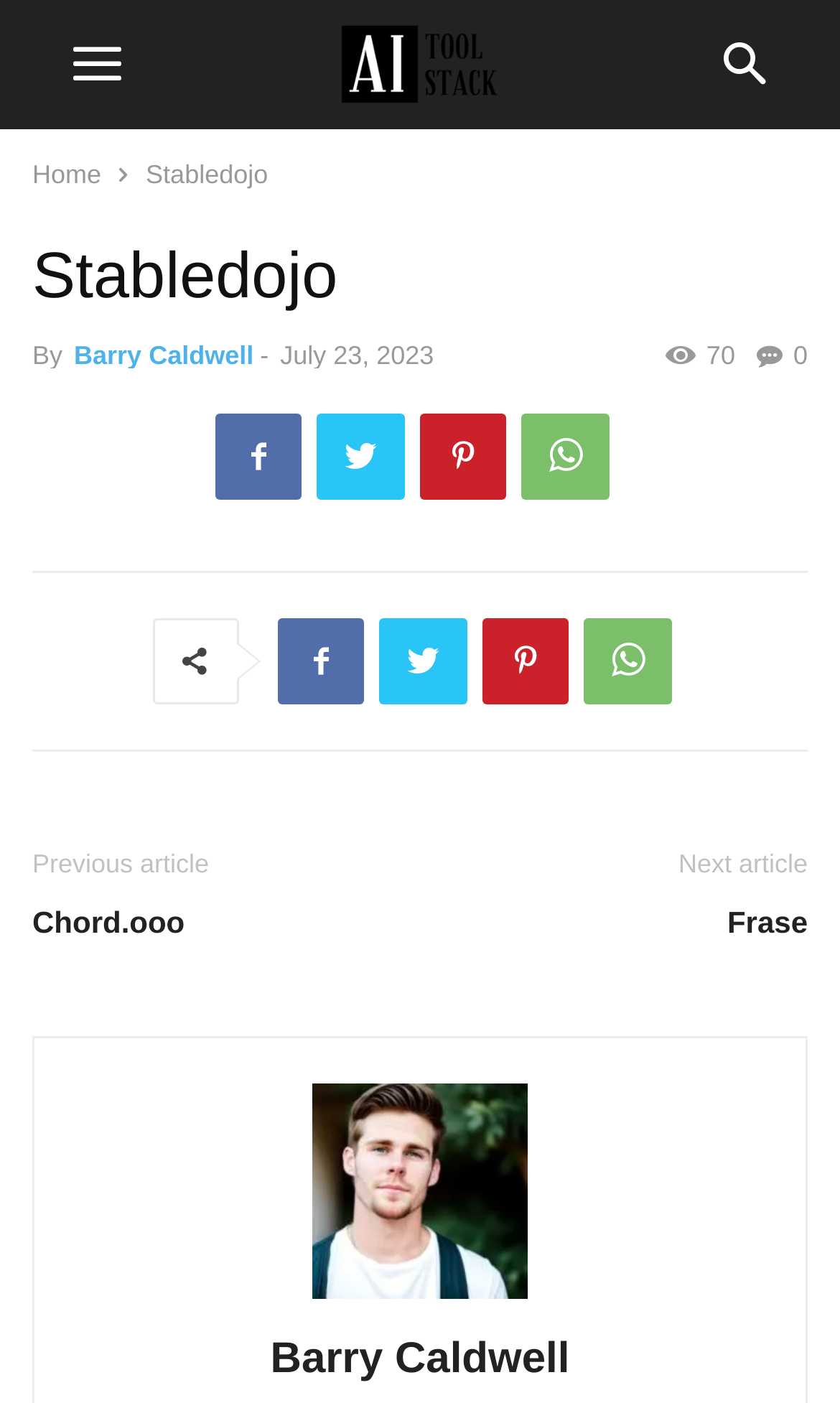Could you provide the bounding box coordinates for the portion of the screen to click to complete this instruction: "Click the logo"?

[0.389, 0.0, 0.611, 0.092]